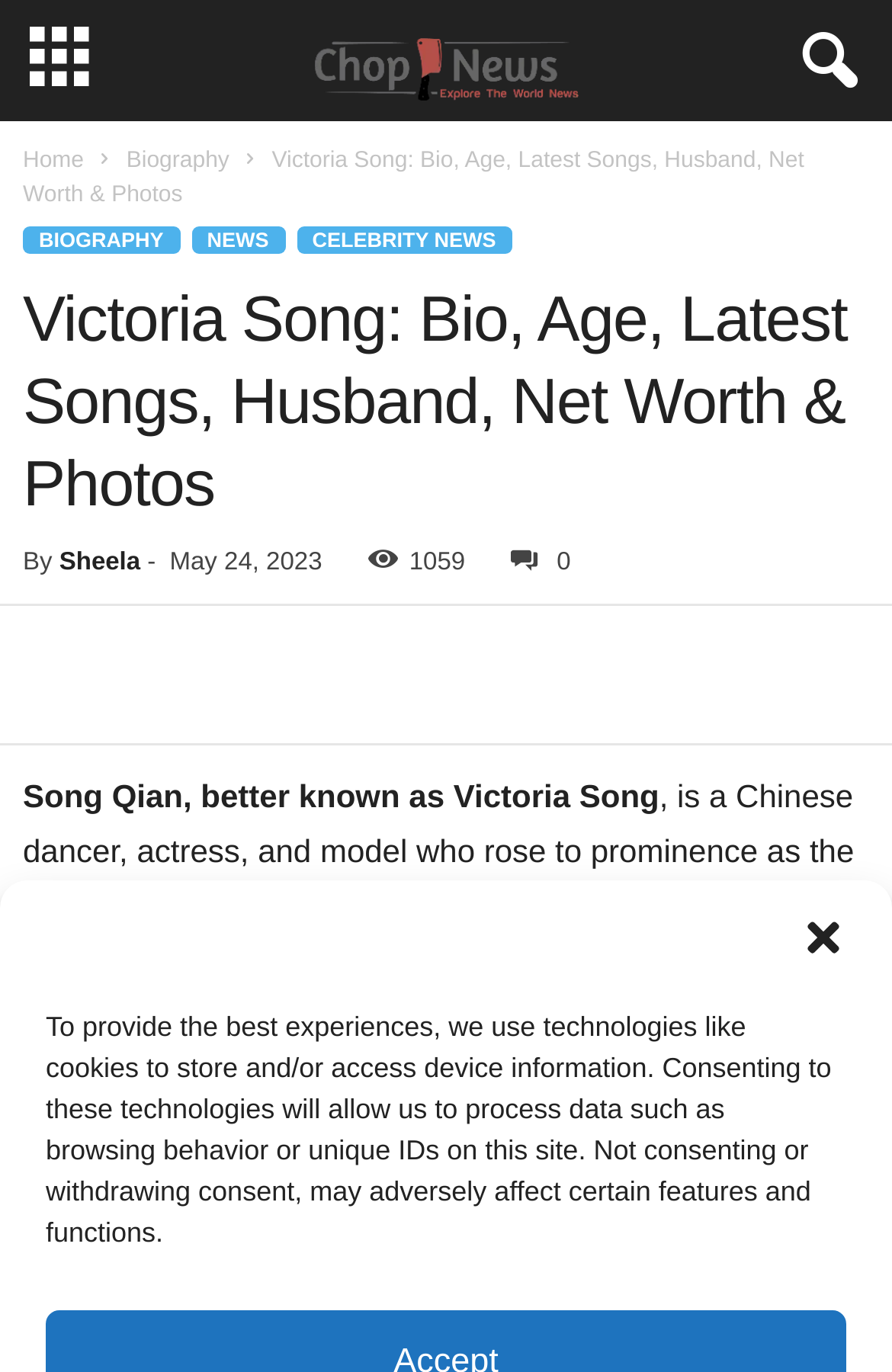Generate the text of the webpage's primary heading.

Victoria Song: Bio, Age, Latest Songs, Husband, Net Worth & Photos